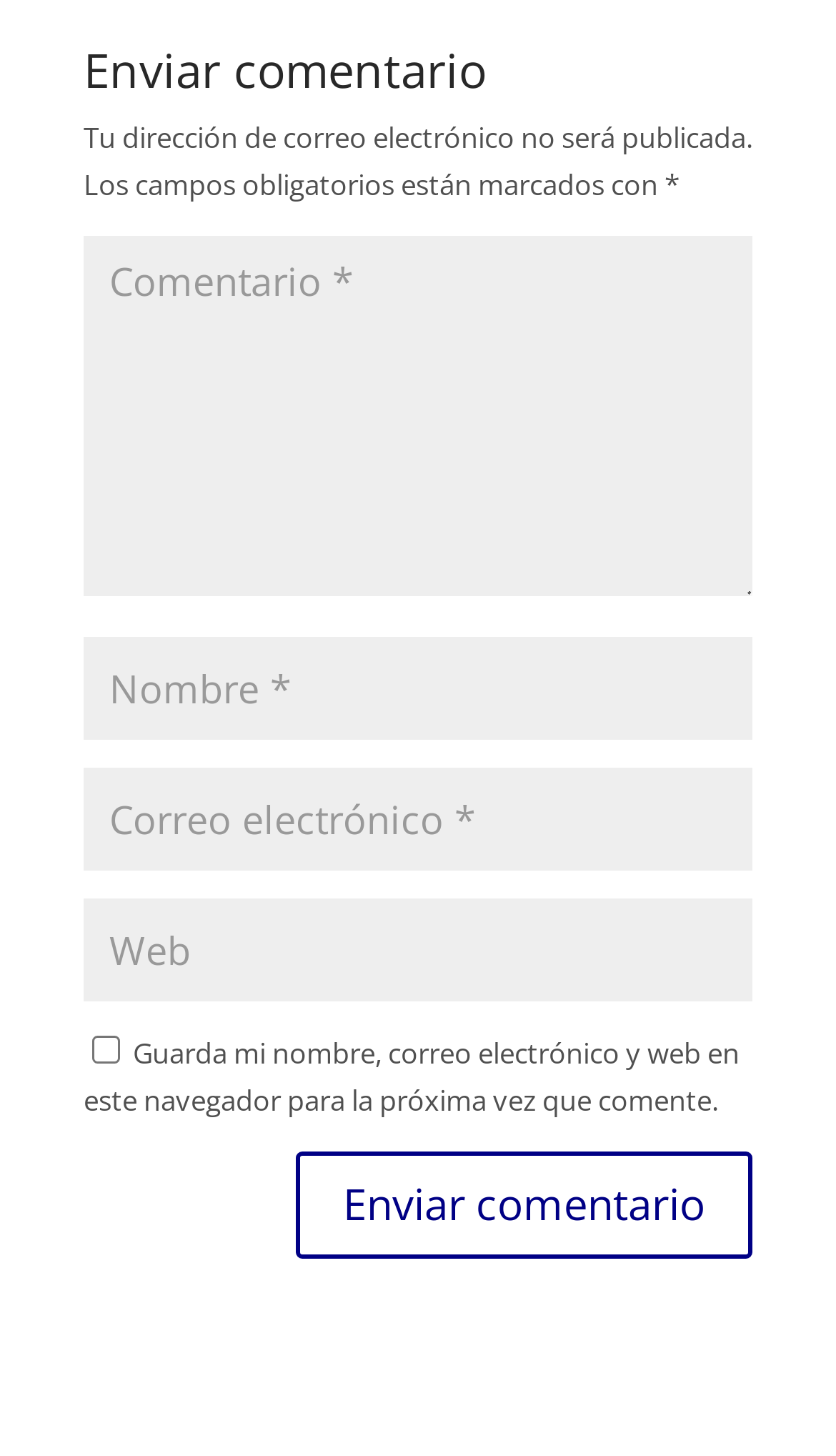Respond with a single word or phrase to the following question:
Where is the submit button located?

Bottom right